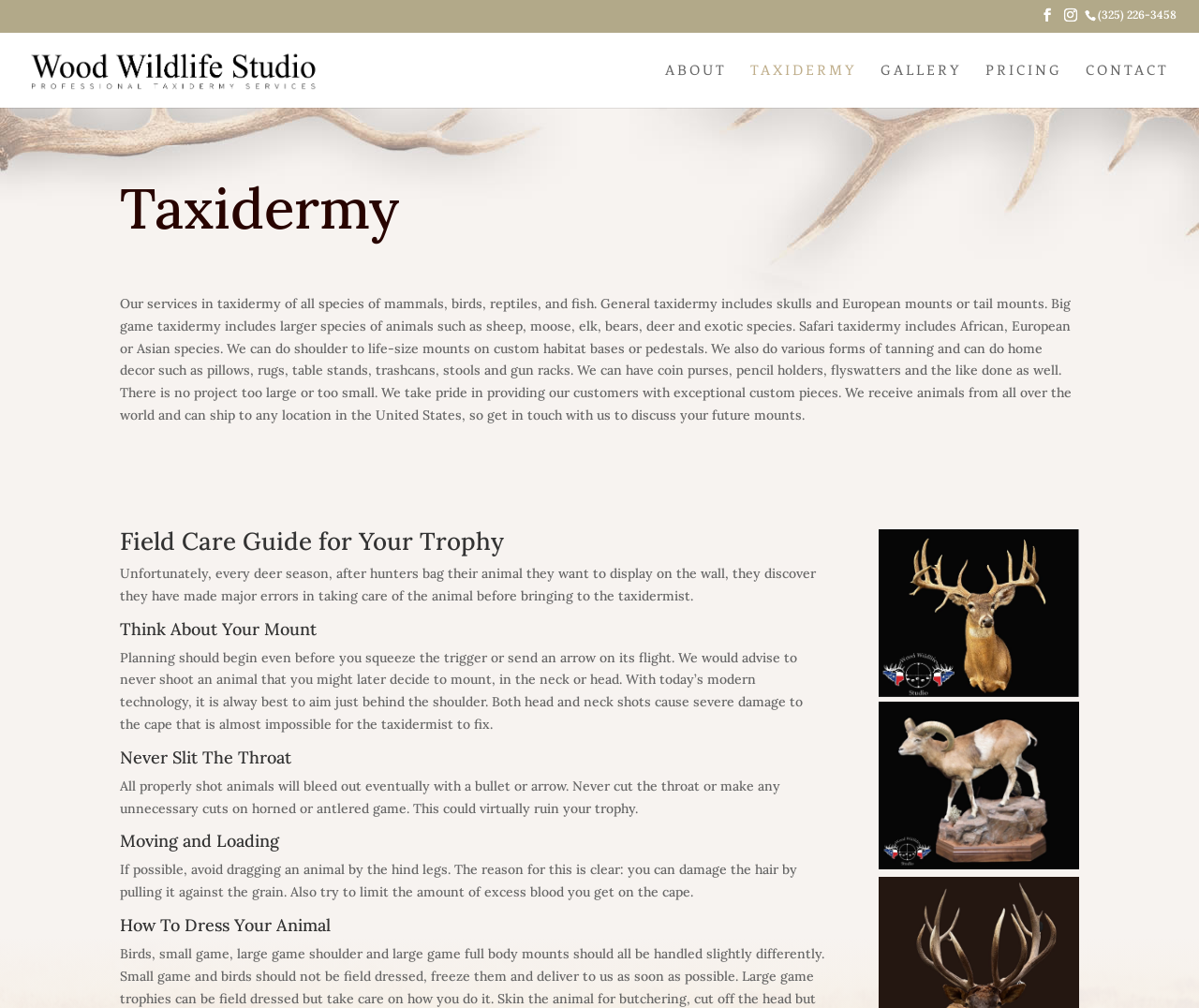Identify the bounding box of the HTML element described as: "Contact".

[0.905, 0.063, 0.975, 0.107]